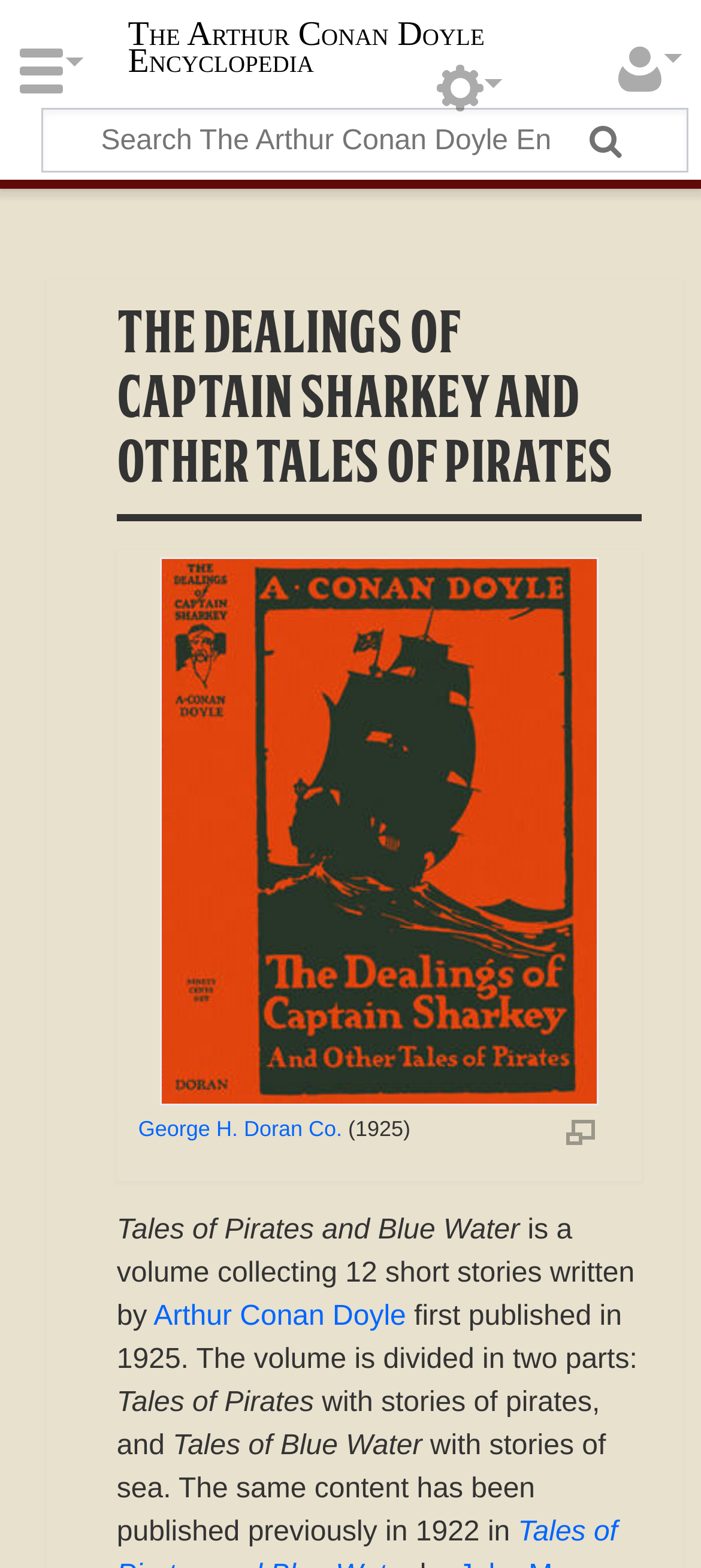Utilize the details in the image to thoroughly answer the following question: In what year was this volume first published?

I found the answer by reading the text that says 'first published in 1925'.